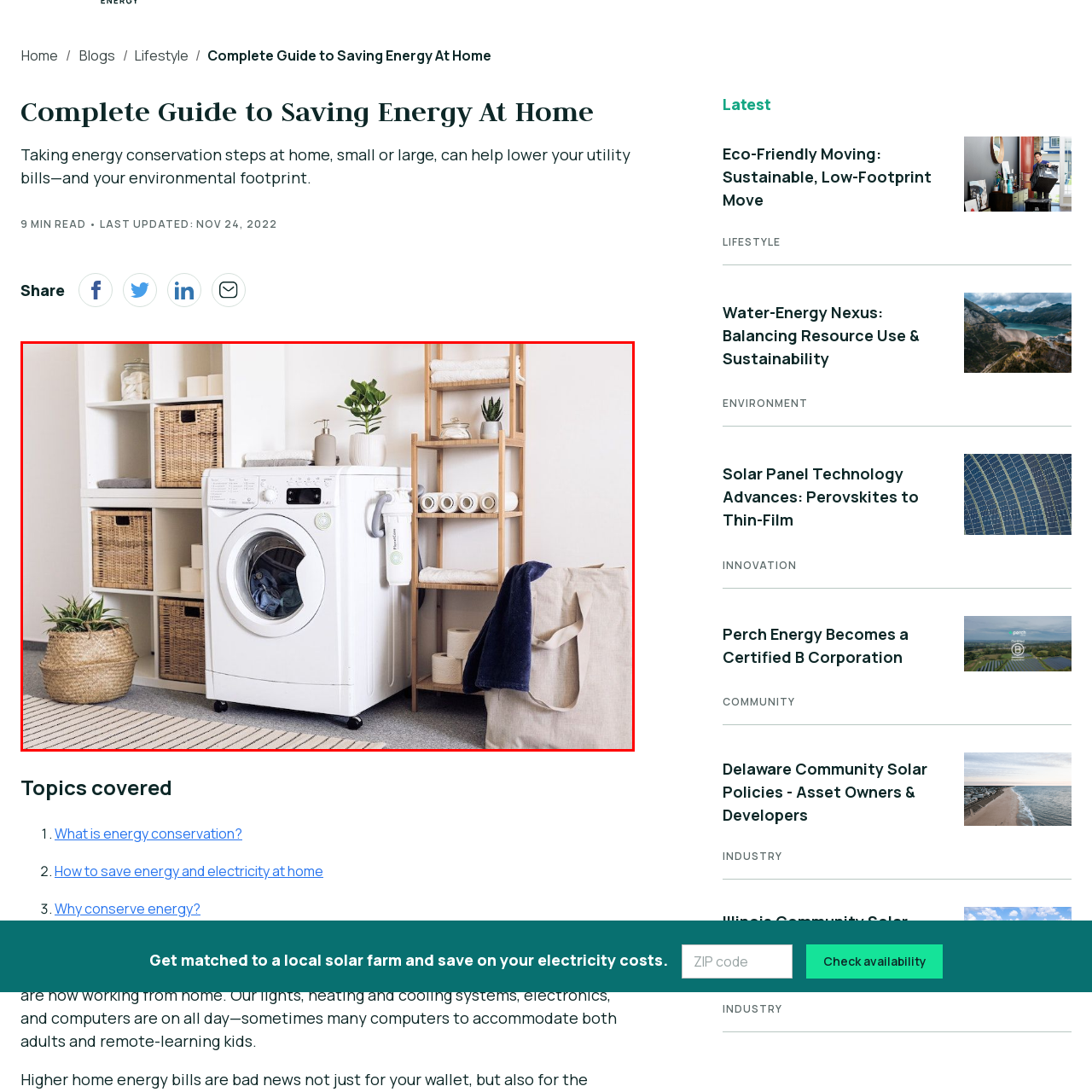Provide a comprehensive description of the image highlighted within the red bounding box.

The image features a modern washing machine, strategically positioned in a stylish and organized laundry setting. The machine, characterized by its sleek white exterior, is accompanied by neatly arranged storage solutions, including woven baskets on nearby shelves that contribute to the room's tidy aesthetic. Complementing the appliance are various decorative elements such as potted plants, which add a touch of greenery and life to the space. This laundry room not only highlights functionality with the washing machine but also embraces a contemporary design, enhancing the overall atmosphere of cleanliness and efficiency.